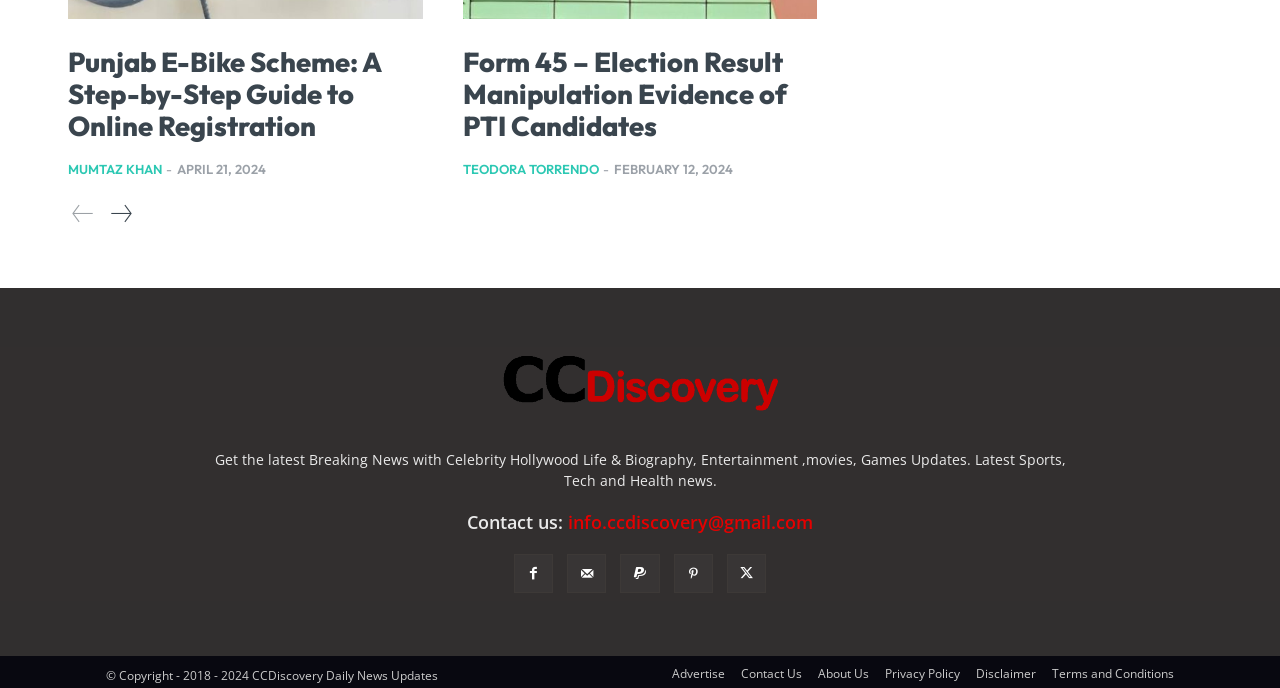Using the information in the image, could you please answer the following question in detail:
How many social media links are present at the bottom of the webpage?

I counted the number of link elements with Unicode characters at the bottom of the webpage, which represent social media links. There are 5 such links.